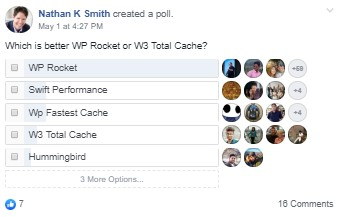Which caching plugin is leading the votes?
Give a comprehensive and detailed explanation for the question.

According to the caption, the current voting status shows that WP Rocket is leading the votes with a notable count.